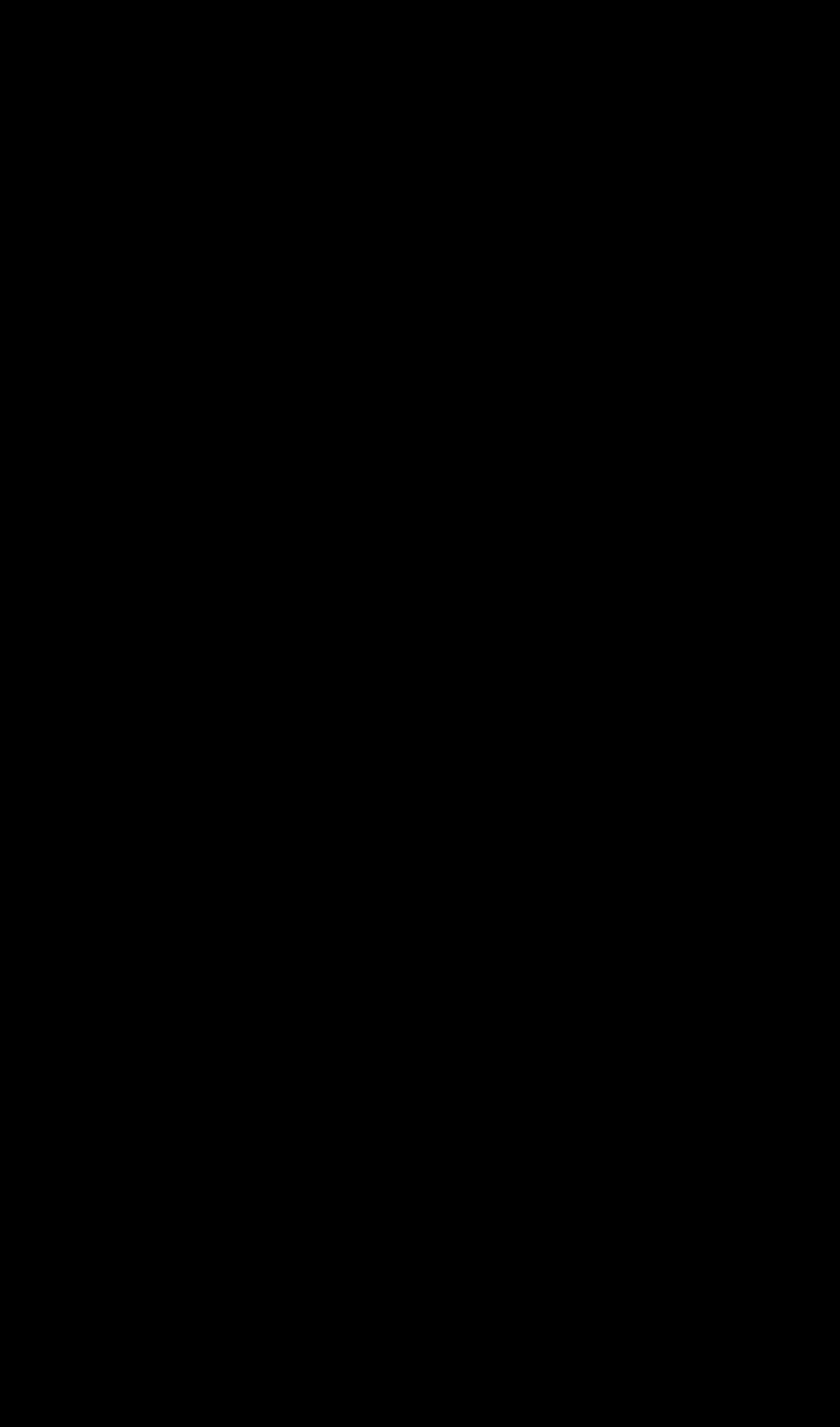Specify the bounding box coordinates for the region that must be clicked to perform the given instruction: "Contact customer service".

[0.103, 0.526, 0.897, 0.595]